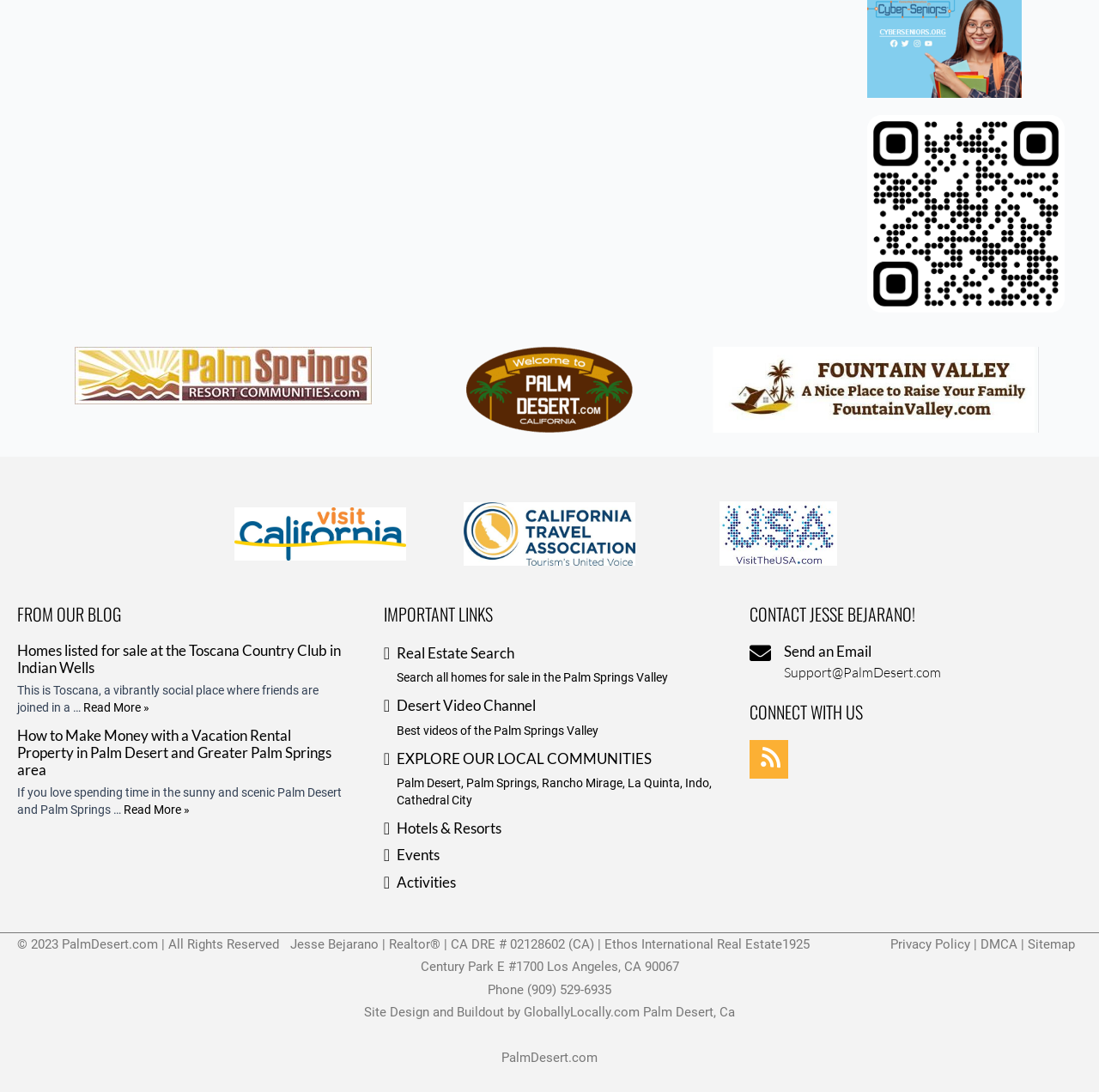Determine the bounding box coordinates of the element that should be clicked to execute the following command: "Visit the 'GloballyLocally.com' website".

[0.477, 0.92, 0.582, 0.934]